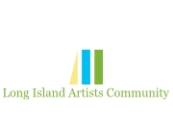What is the font style of the organization's name?
Please respond to the question with a detailed and well-explained answer.

The name 'Long Island Artists Community' is elegantly displayed in a contemporary font, which emphasizes the organization's commitment to fostering artistic expression and collaboration among artists in the Long Island area.